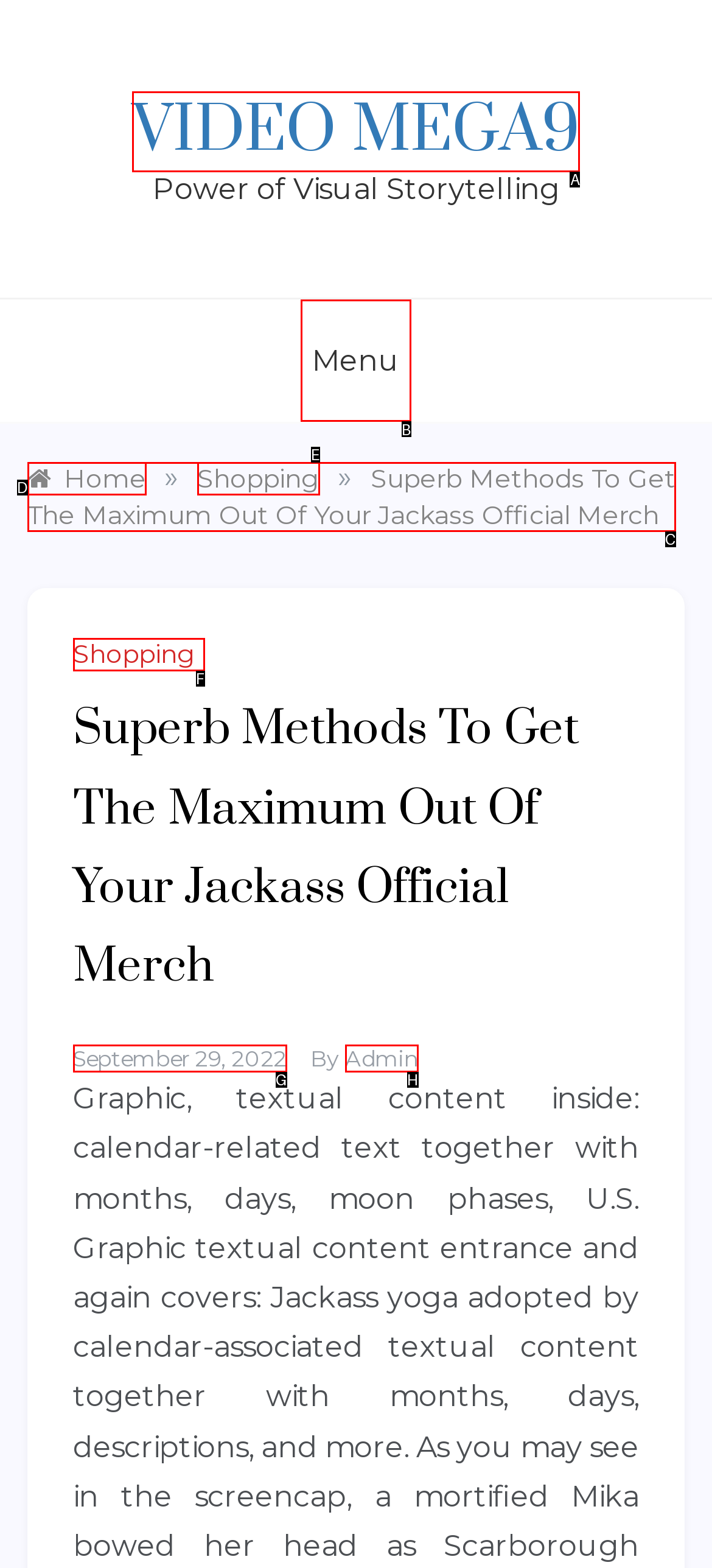Identify the correct UI element to click on to achieve the following task: Open the menu Respond with the corresponding letter from the given choices.

B